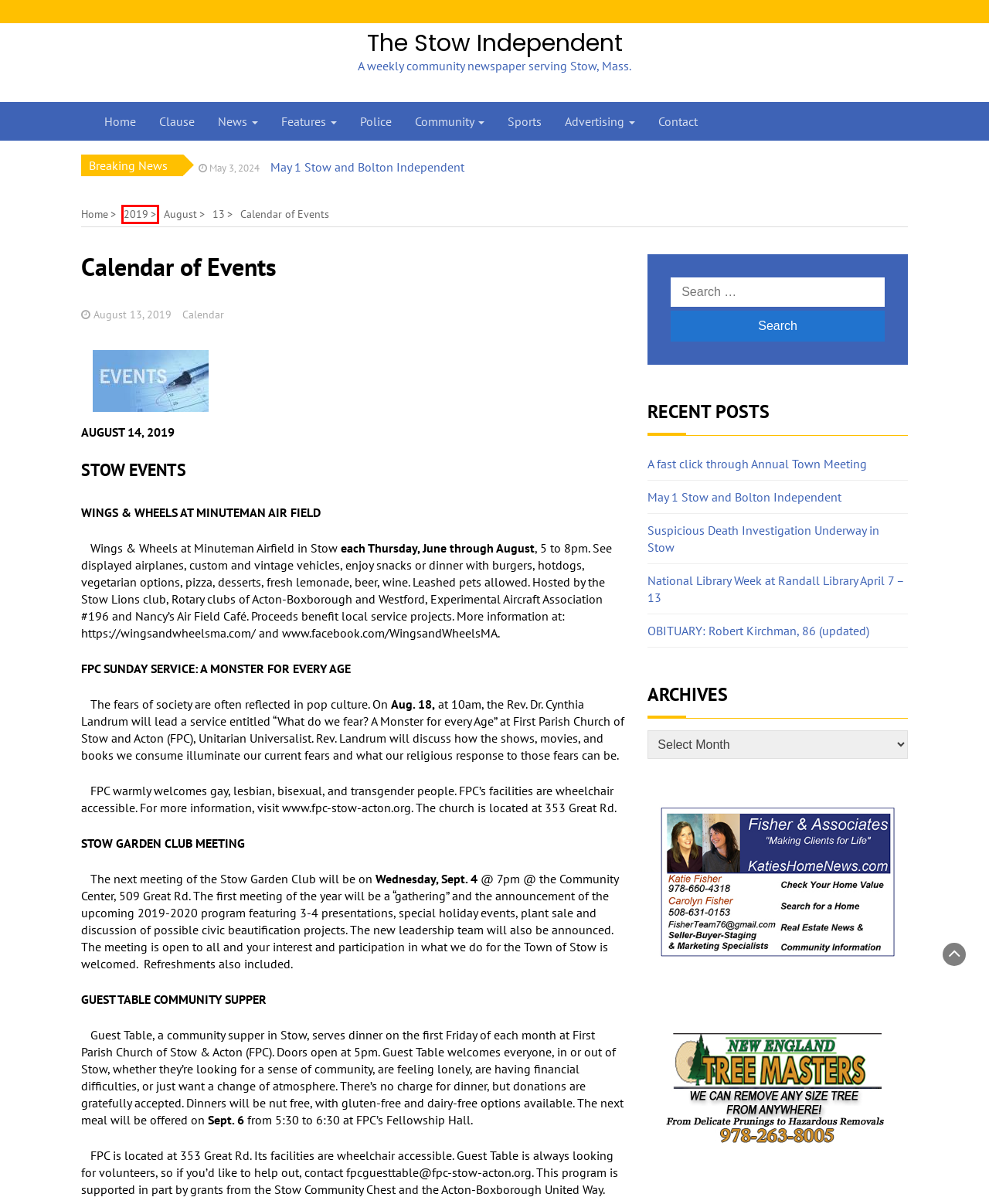Evaluate the webpage screenshot and identify the element within the red bounding box. Select the webpage description that best fits the new webpage after clicking the highlighted element. Here are the candidates:
A. The Stow Independent – A weekly community newspaper serving Stow, Mass.
B. Police – The Stow Independent
C. Contact – The Stow Independent
D. Sports – The Stow Independent
E. OBITUARY: Robert Kirchman, 86 (updated) – The Stow Independent
F. Features – The Stow Independent
G. August 2019 – The Stow Independent
H. Advertising – The Stow Independent

G